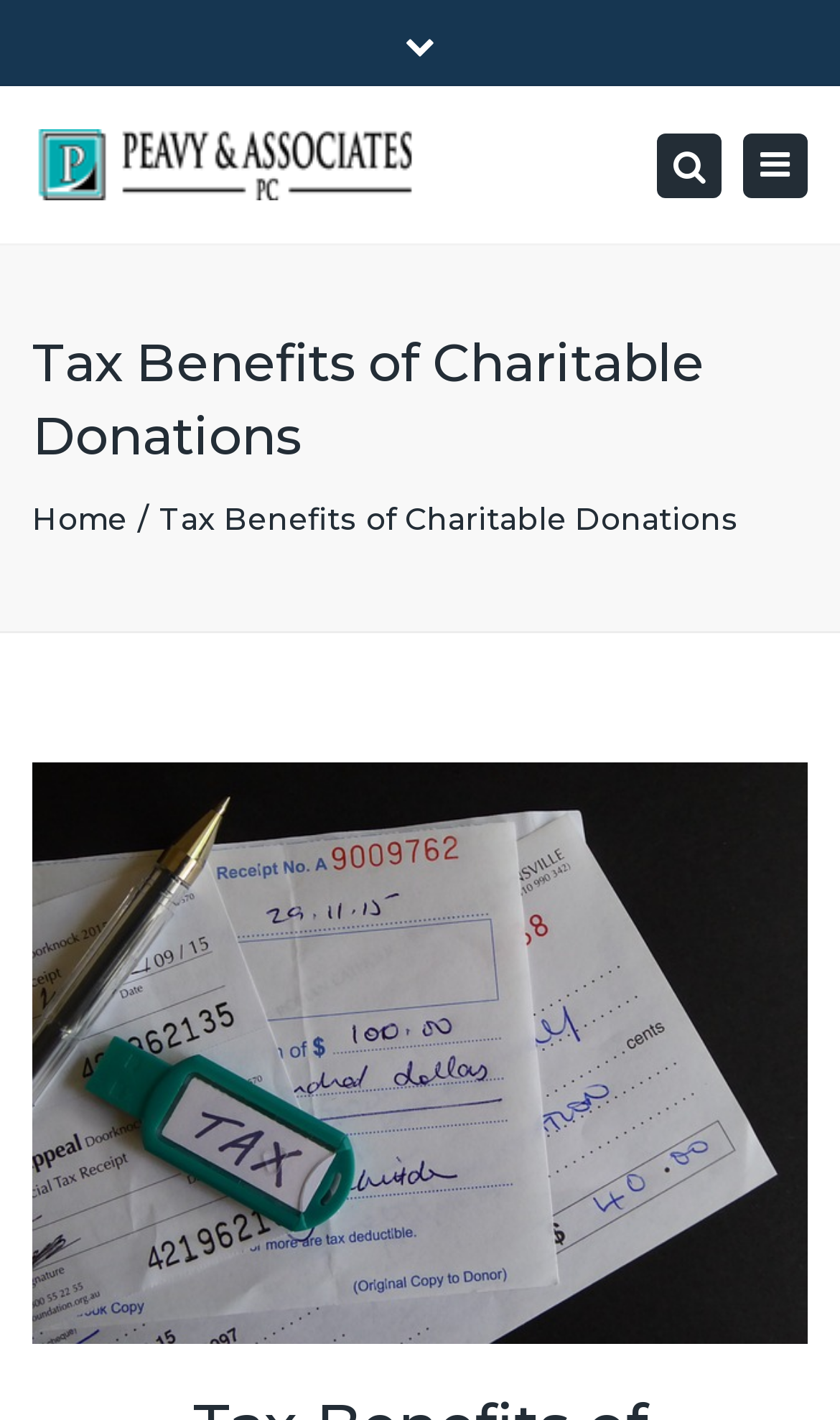What is the purpose of the button with the '' icon?
Using the details shown in the screenshot, provide a comprehensive answer to the question.

I inferred the purpose of the button by looking at its icon, '', which is commonly used for search functionality. The button's bounding box coordinates are [0.782, 0.093, 0.859, 0.139], and it is likely a search button.